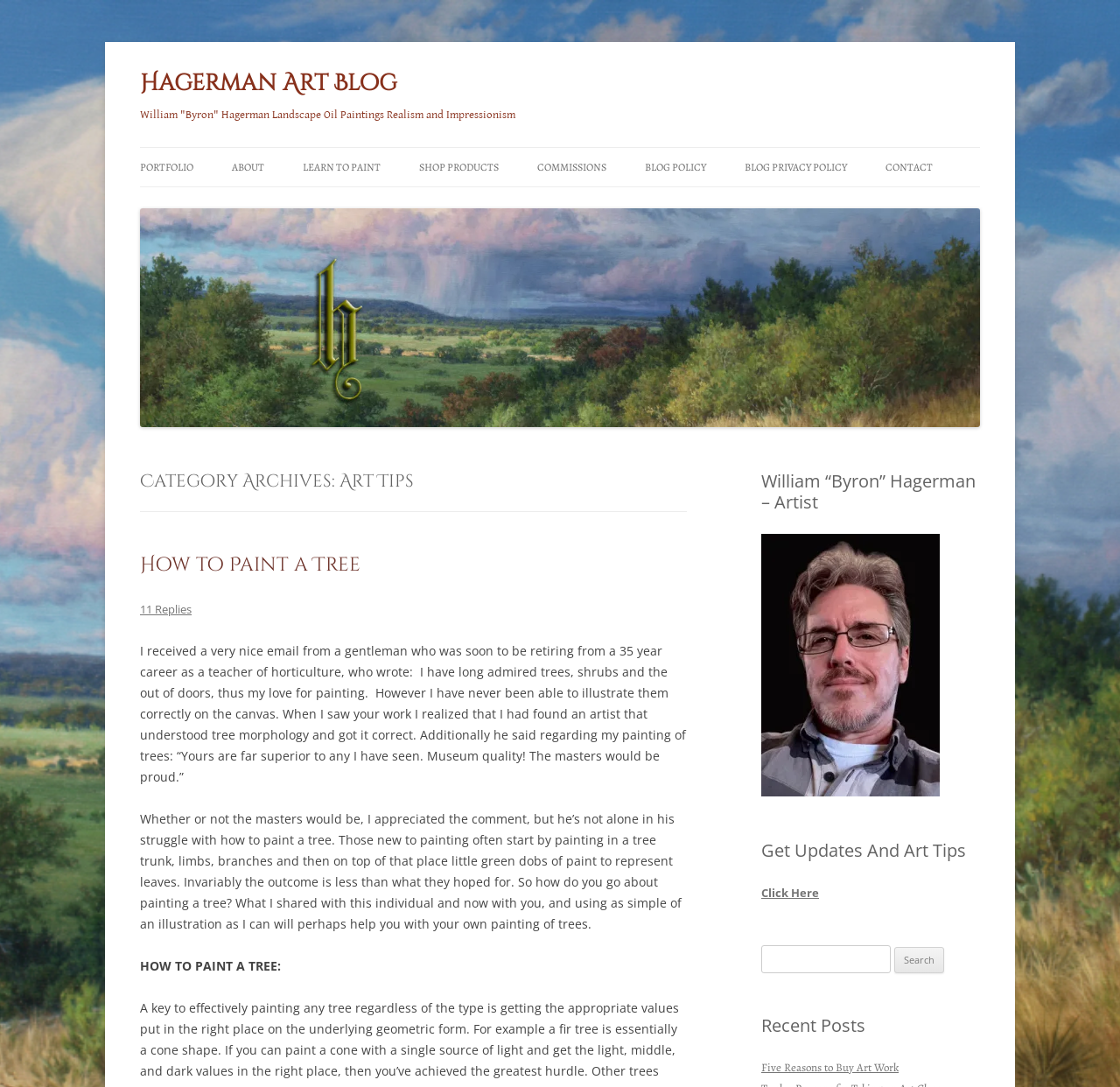Find the bounding box coordinates of the element I should click to carry out the following instruction: "Click on the 'CONTACT' link".

[0.791, 0.136, 0.833, 0.172]